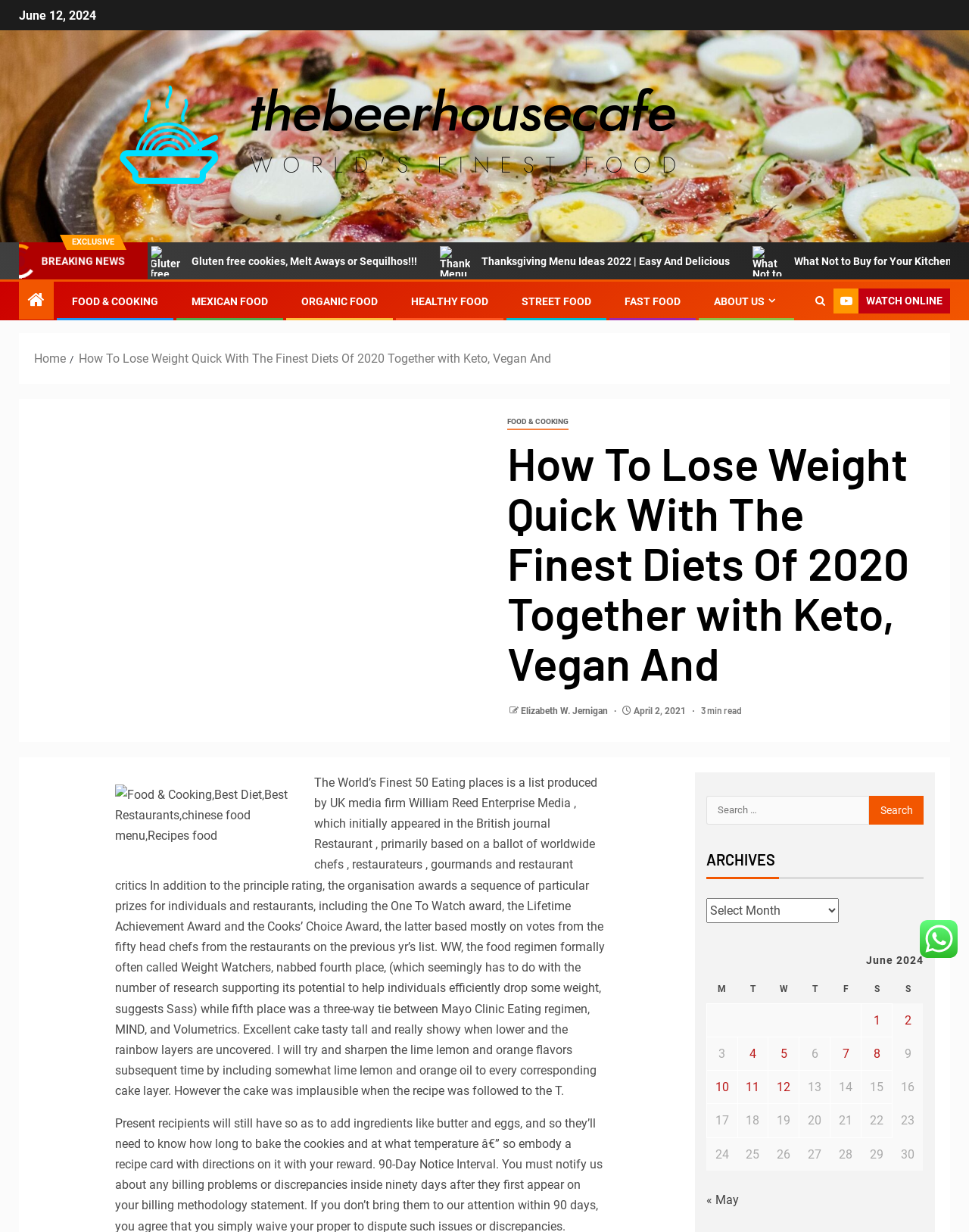Based on the element description, predict the bounding box coordinates (top-left x, top-left y, bottom-right x, bottom-right y) for the UI element in the screenshot: Food & Cooking

[0.074, 0.24, 0.163, 0.25]